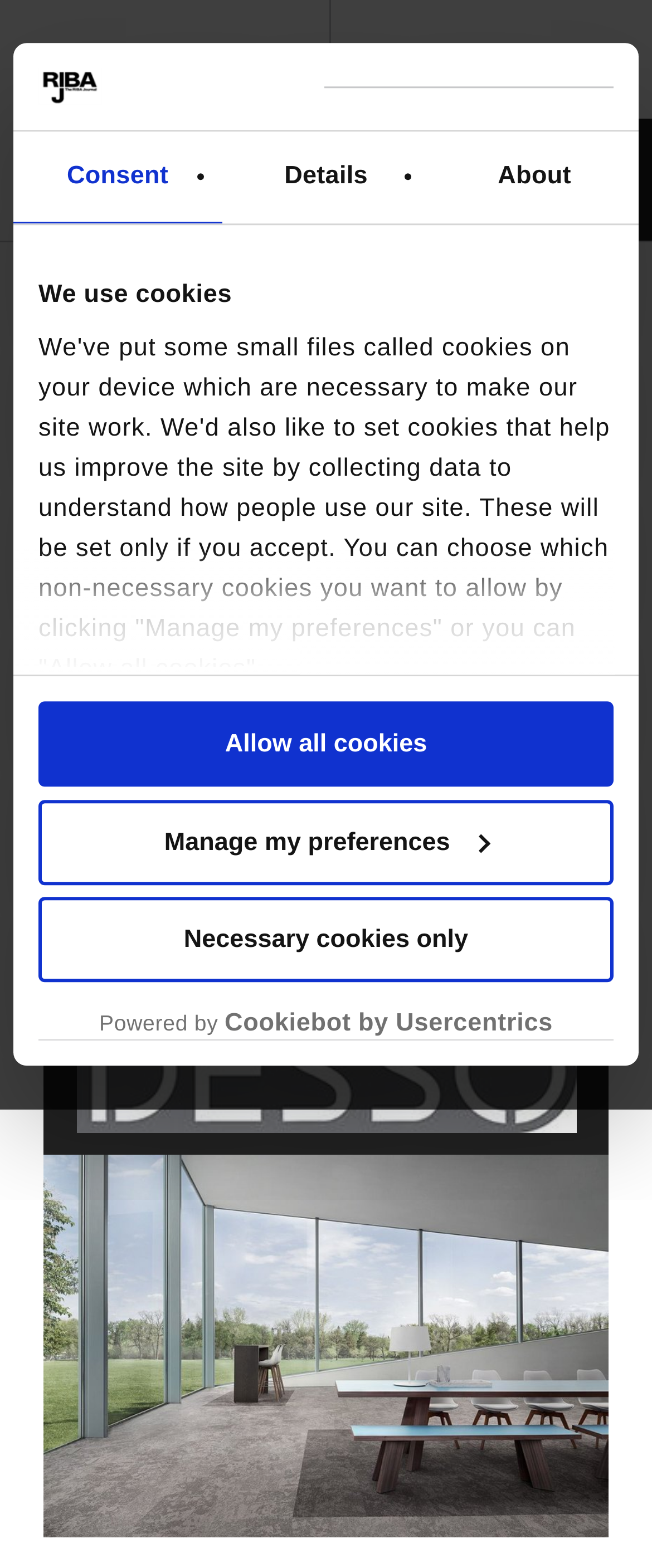Can you extract the primary headline text from the webpage?

Organic beauty and improved air quality